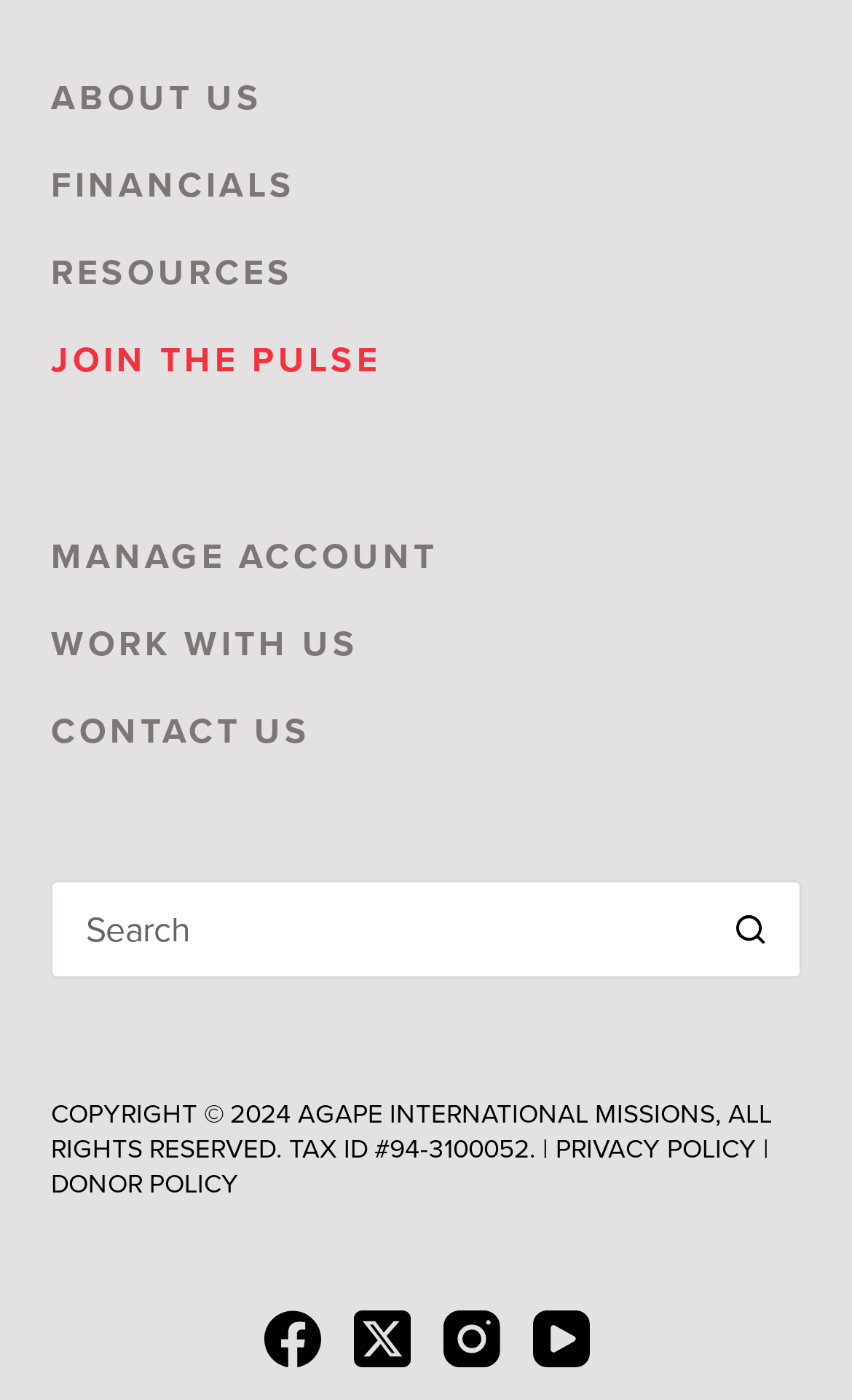What is the first link on the webpage?
Please provide a comprehensive answer based on the details in the screenshot.

The first link on the webpage is 'ABOUT US' which is located at the top left corner of the webpage with a bounding box coordinate of [0.06, 0.052, 0.309, 0.088].